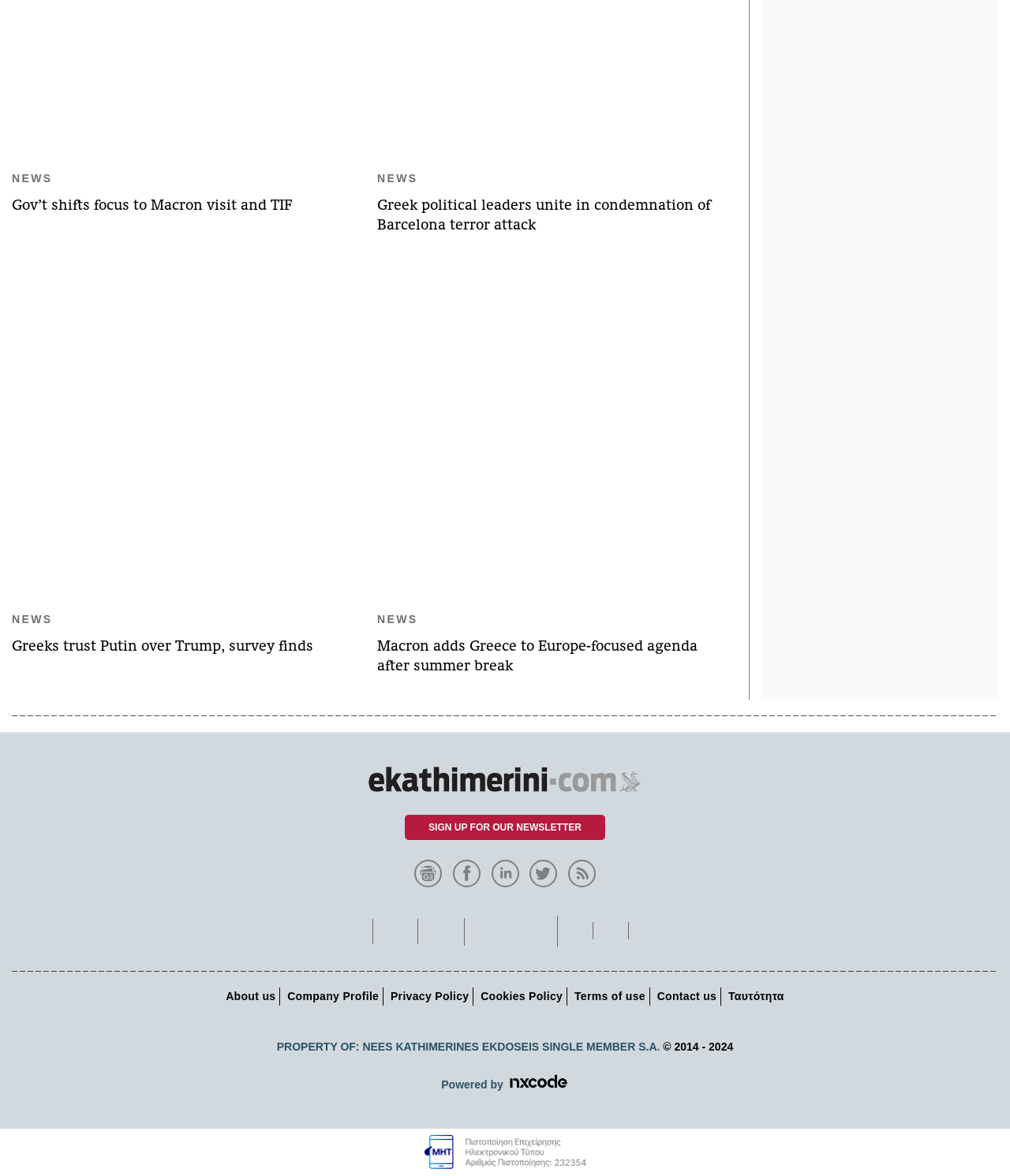Provide the bounding box coordinates of the UI element this sentence describes: "alt="bluekey"".

[0.625, 0.782, 0.664, 0.802]